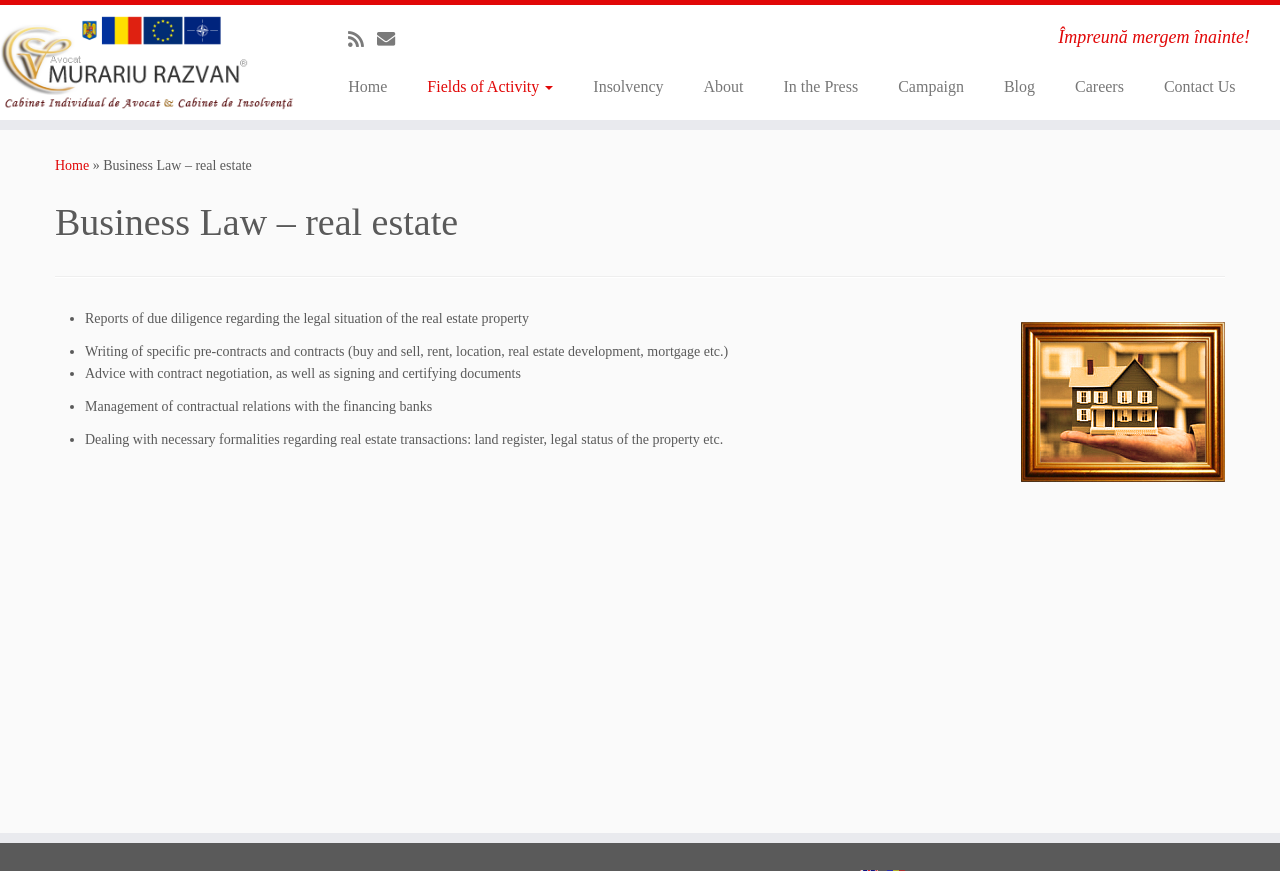Pinpoint the bounding box coordinates of the area that should be clicked to complete the following instruction: "Contact the lawyer". The coordinates must be given as four float numbers between 0 and 1, i.e., [left, top, right, bottom].

[0.894, 0.082, 0.965, 0.117]